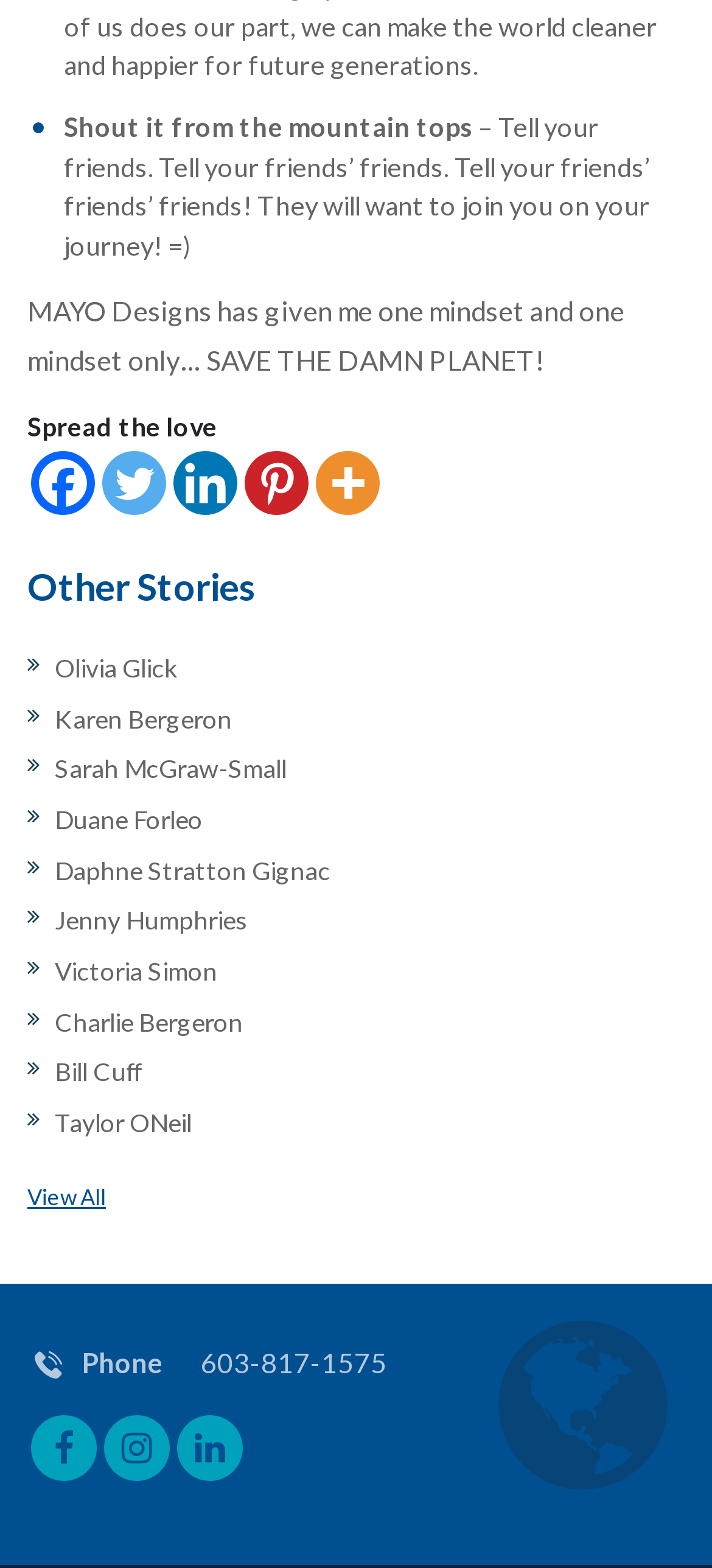Look at the image and give a detailed response to the following question: What is the phone number provided?

I found the phone number by looking at the 'Phone' label and the corresponding link '603-817-1575' next to it.